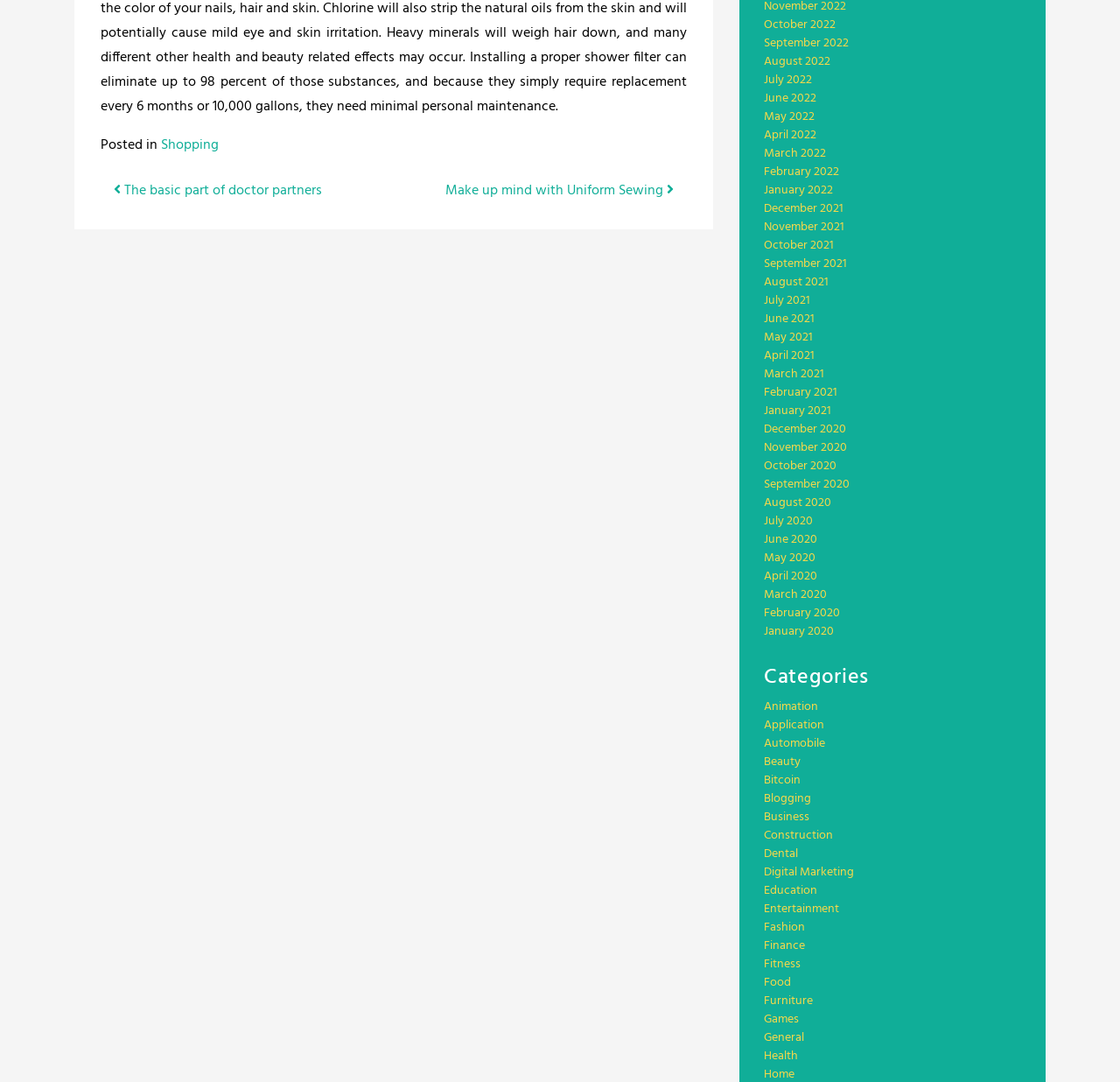Pinpoint the bounding box coordinates for the area that should be clicked to perform the following instruction: "View posts from October 2022".

[0.682, 0.014, 0.746, 0.033]